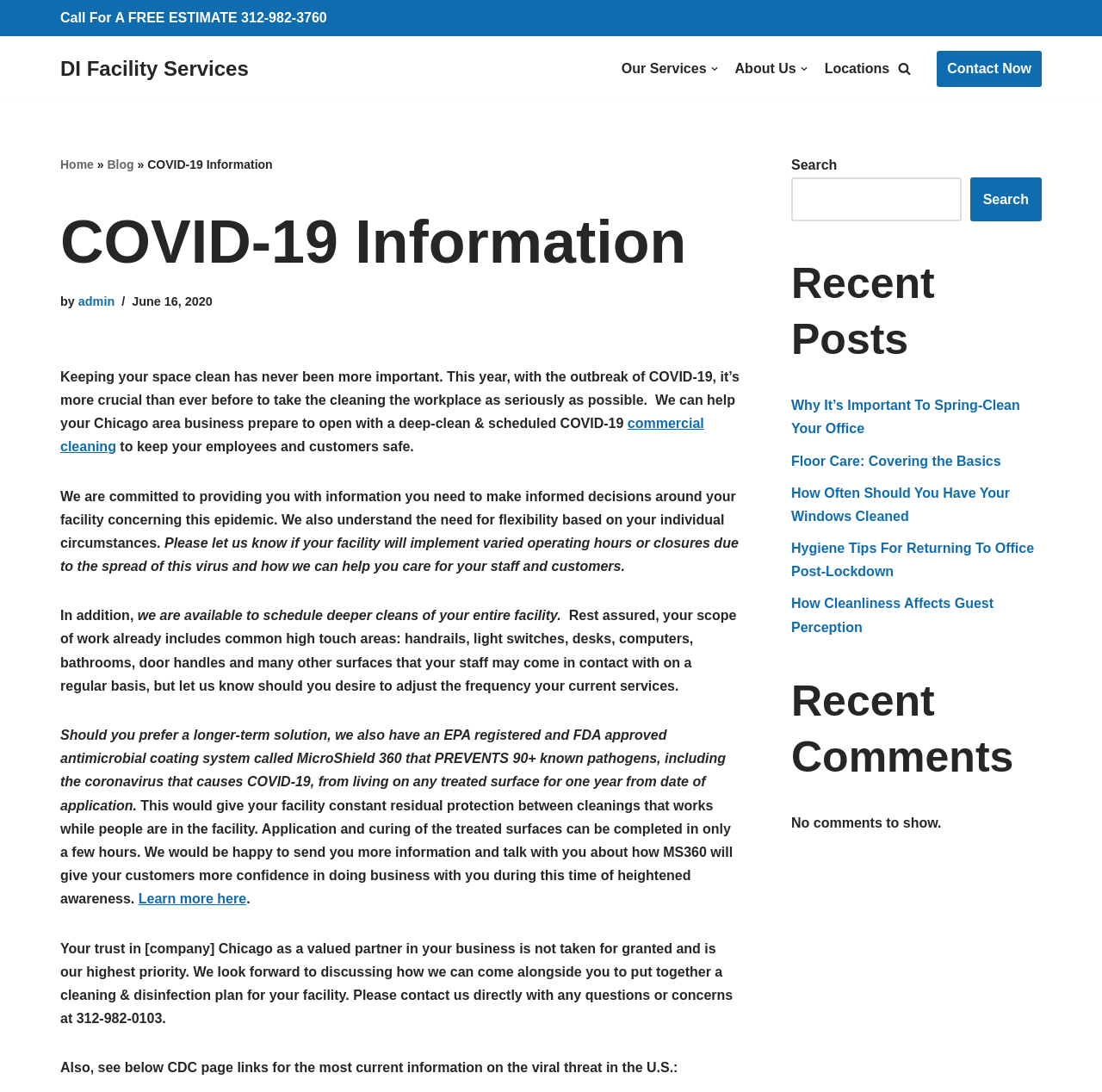Identify the bounding box coordinates of the region that should be clicked to execute the following instruction: "Search for something".

[0.718, 0.162, 0.872, 0.203]